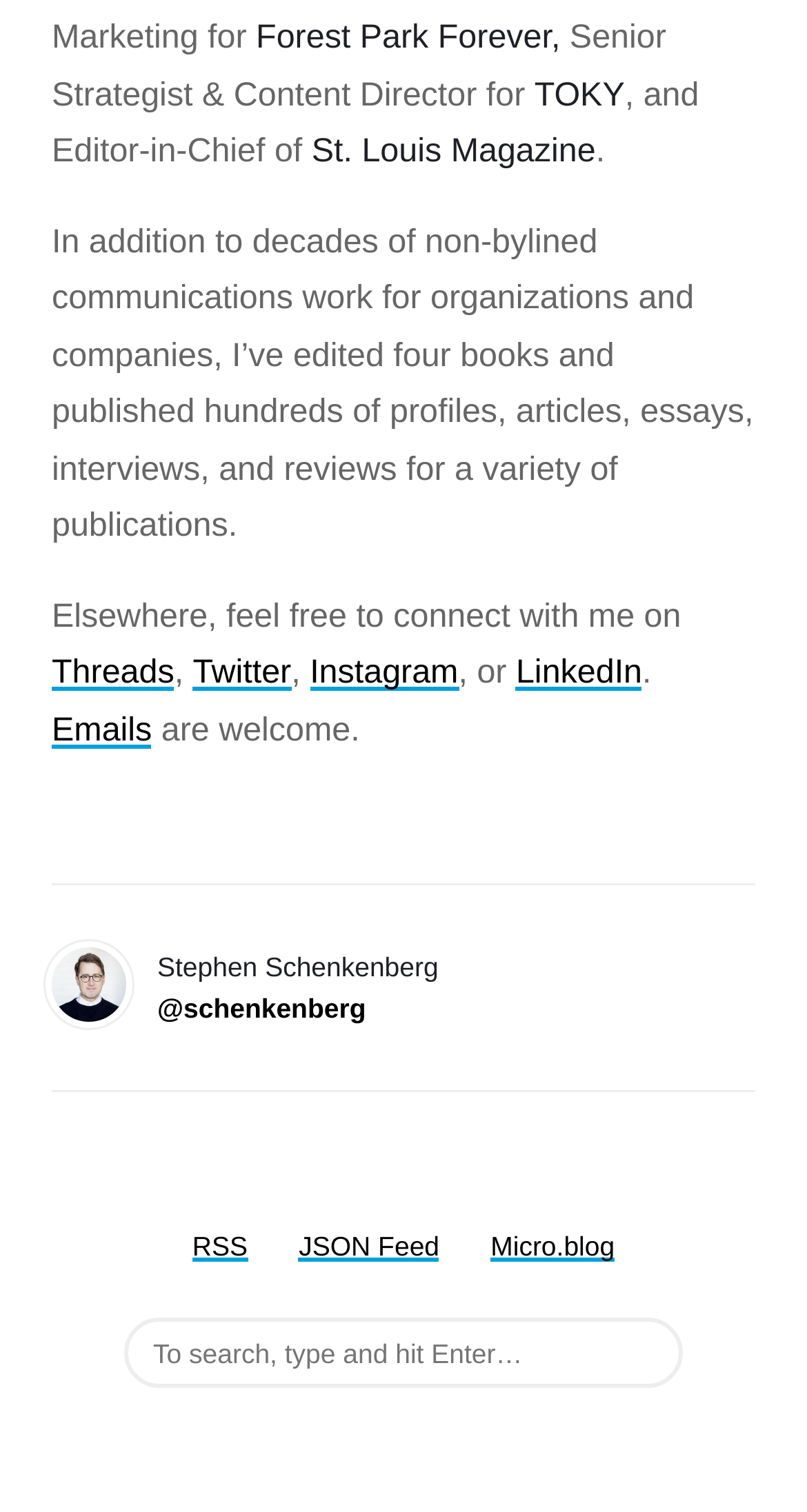Locate the bounding box coordinates of the clickable region to complete the following instruction: "connect with me on Twitter."

[0.239, 0.433, 0.361, 0.457]